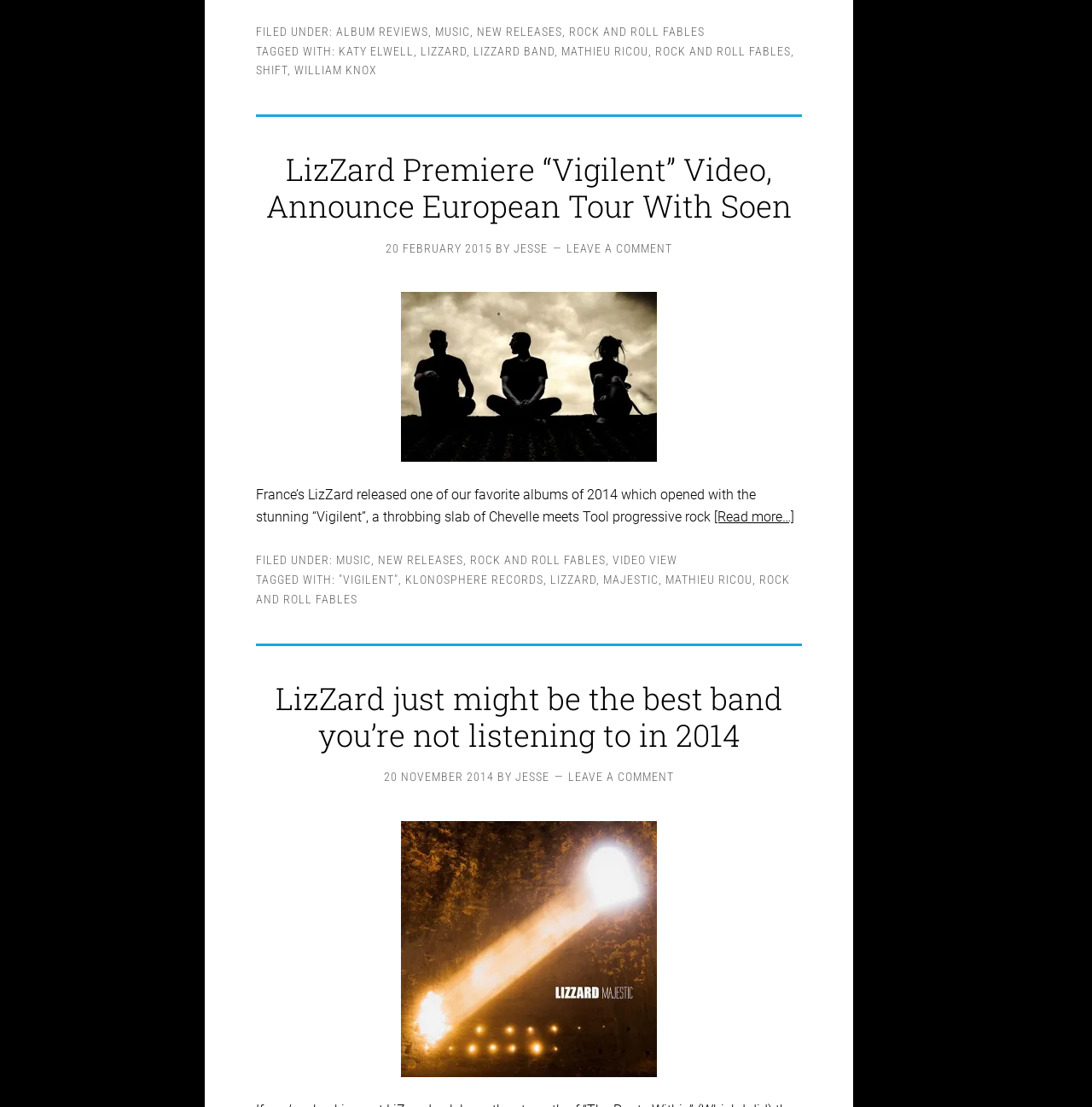What is the name of the record label mentioned in the article?
Please elaborate on the answer to the question with detailed information.

The article mentions 'Klonosphere Records' as one of the tags, which is likely the name of the record label associated with LizZard.